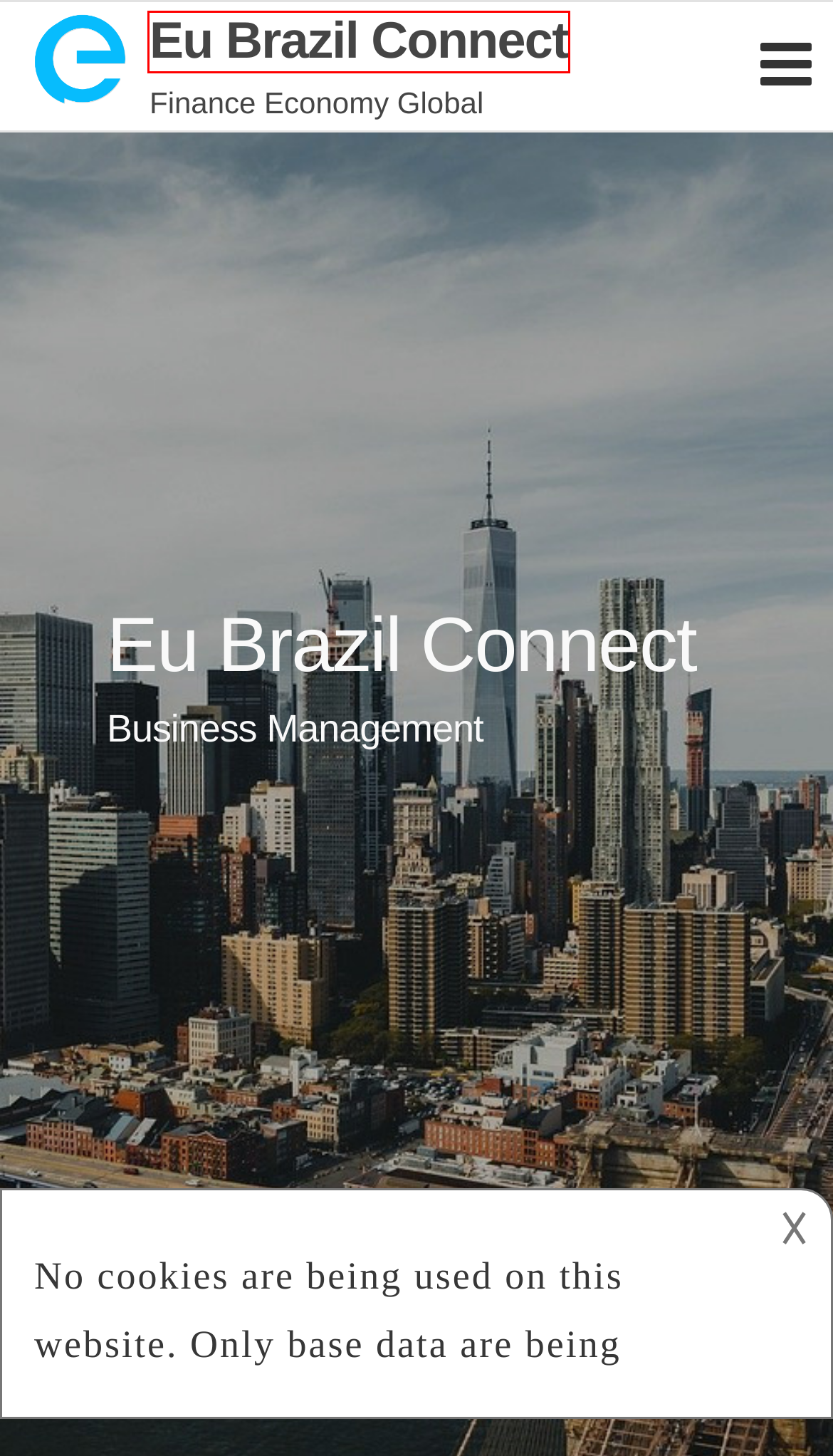Given a screenshot of a webpage with a red bounding box highlighting a UI element, choose the description that best corresponds to the new webpage after clicking the element within the red bounding box. Here are your options:
A. Eu Brazil Connect – Finance Economy Global
B. February 2024 – Eu Brazil Connect
C. wealth building – Eu Brazil Connect
D. Strategic Planning – Eu Brazil Connect
E. November 2022 – Eu Brazil Connect
F. 24 hour lending services – Eu Brazil Connect
G. business cycle – Eu Brazil Connect
H. business strategies – Eu Brazil Connect

A